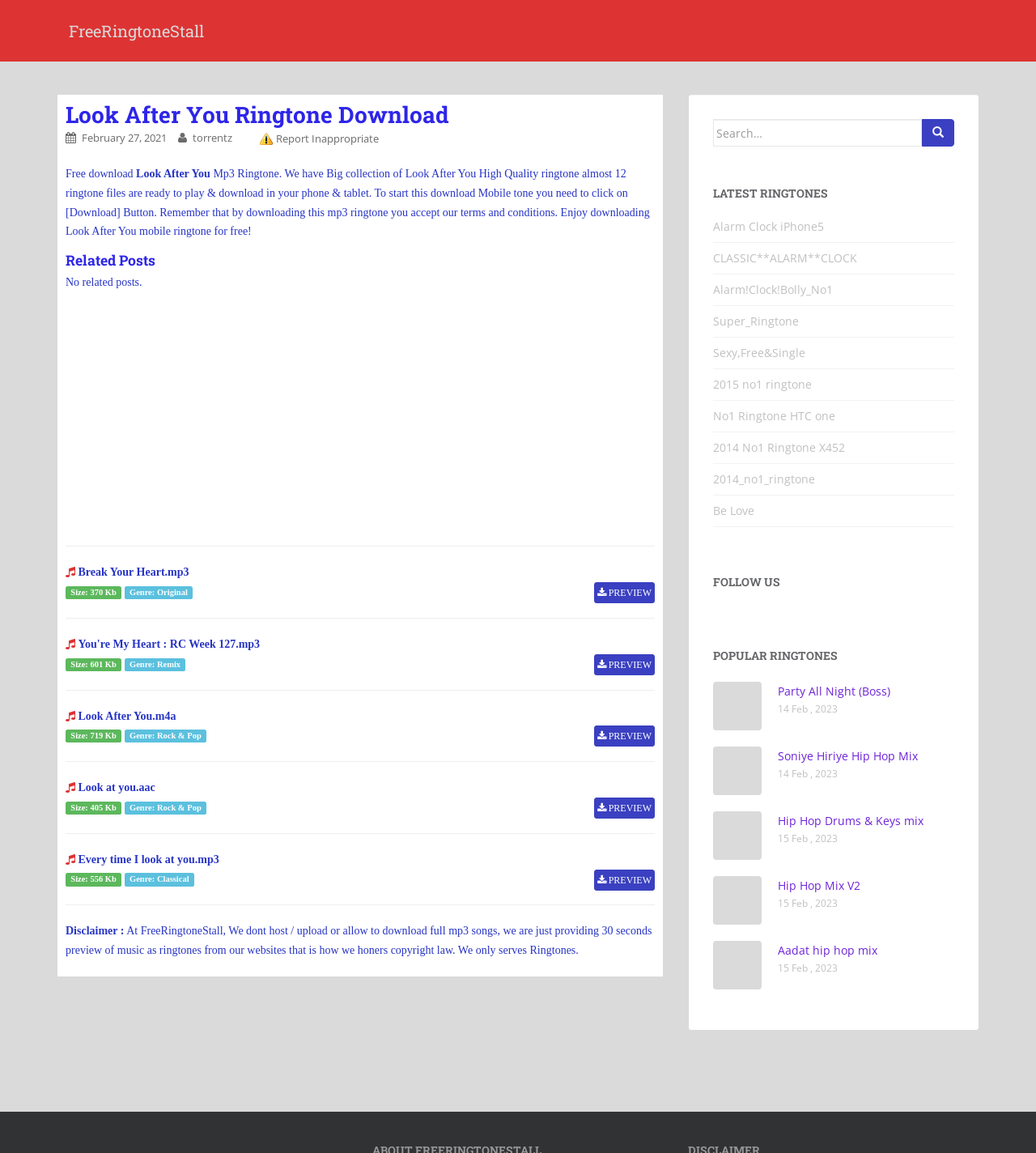Can you specify the bounding box coordinates for the region that should be clicked to fulfill this instruction: "View latest ringtones".

[0.688, 0.162, 0.921, 0.173]